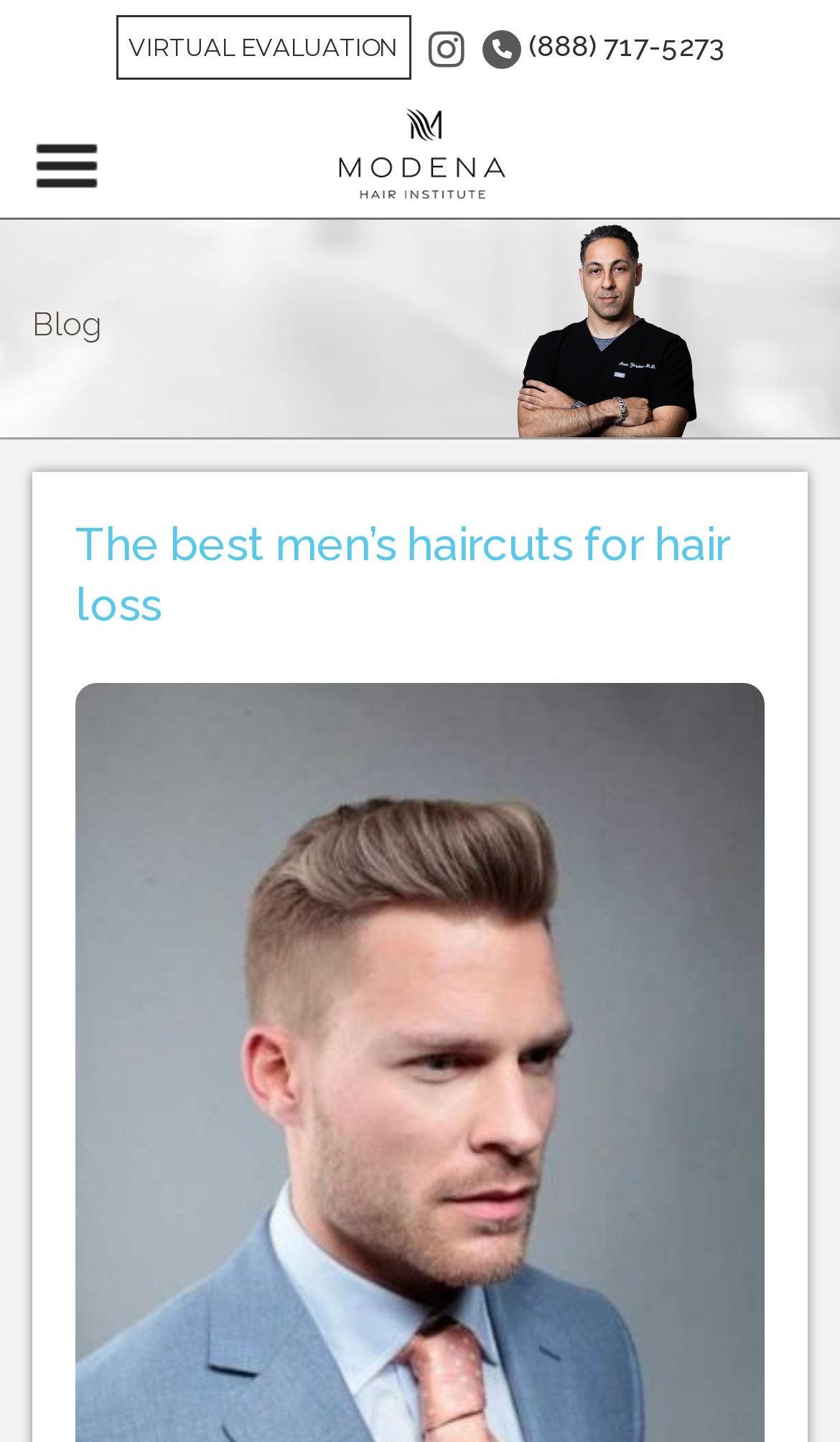Respond concisely with one word or phrase to the following query:
What is the name of the institute?

Modena Hair Institute